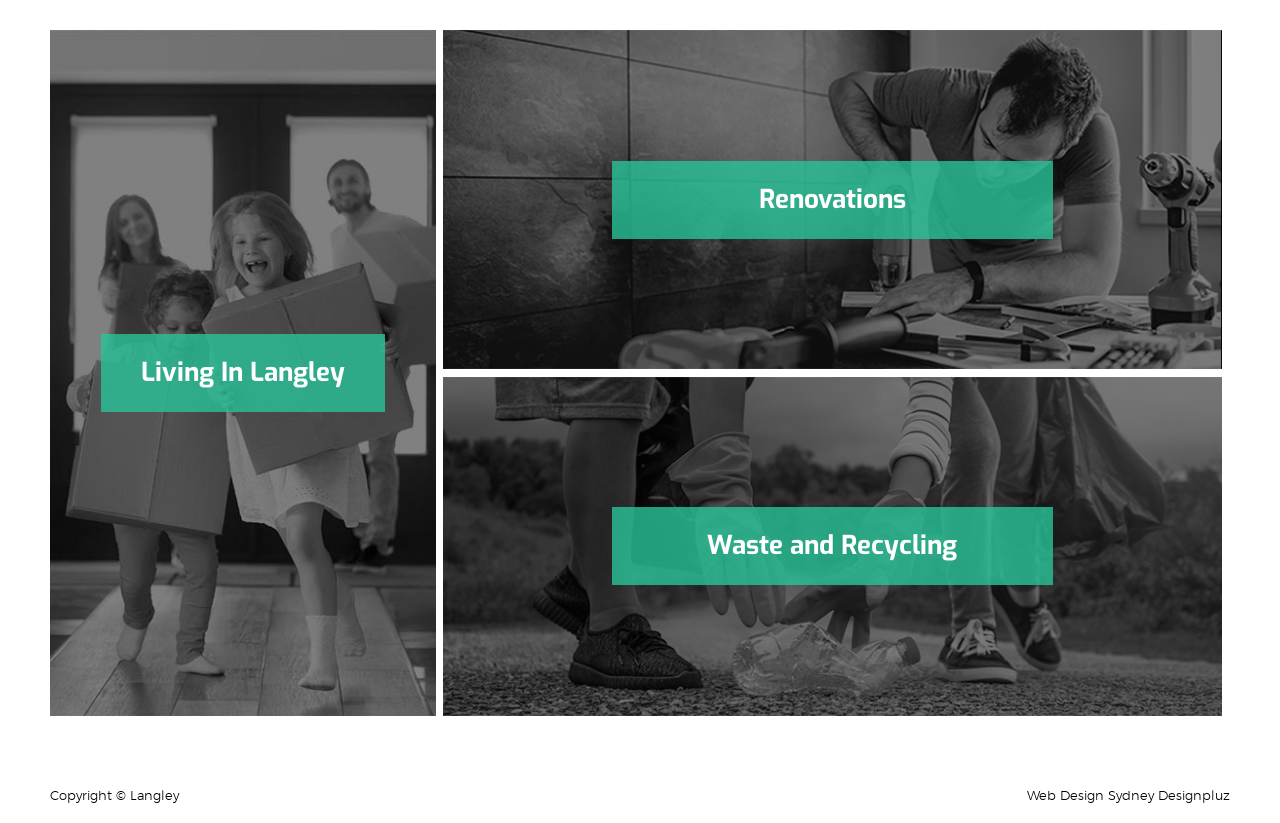With reference to the image, please provide a detailed answer to the following question: What is the theme of the 'Living In Langley' section?

The 'Living In Langley' section has an image and a heading with the same text, suggesting that the theme of this section is related to Langley, possibly providing information about living in Langley.